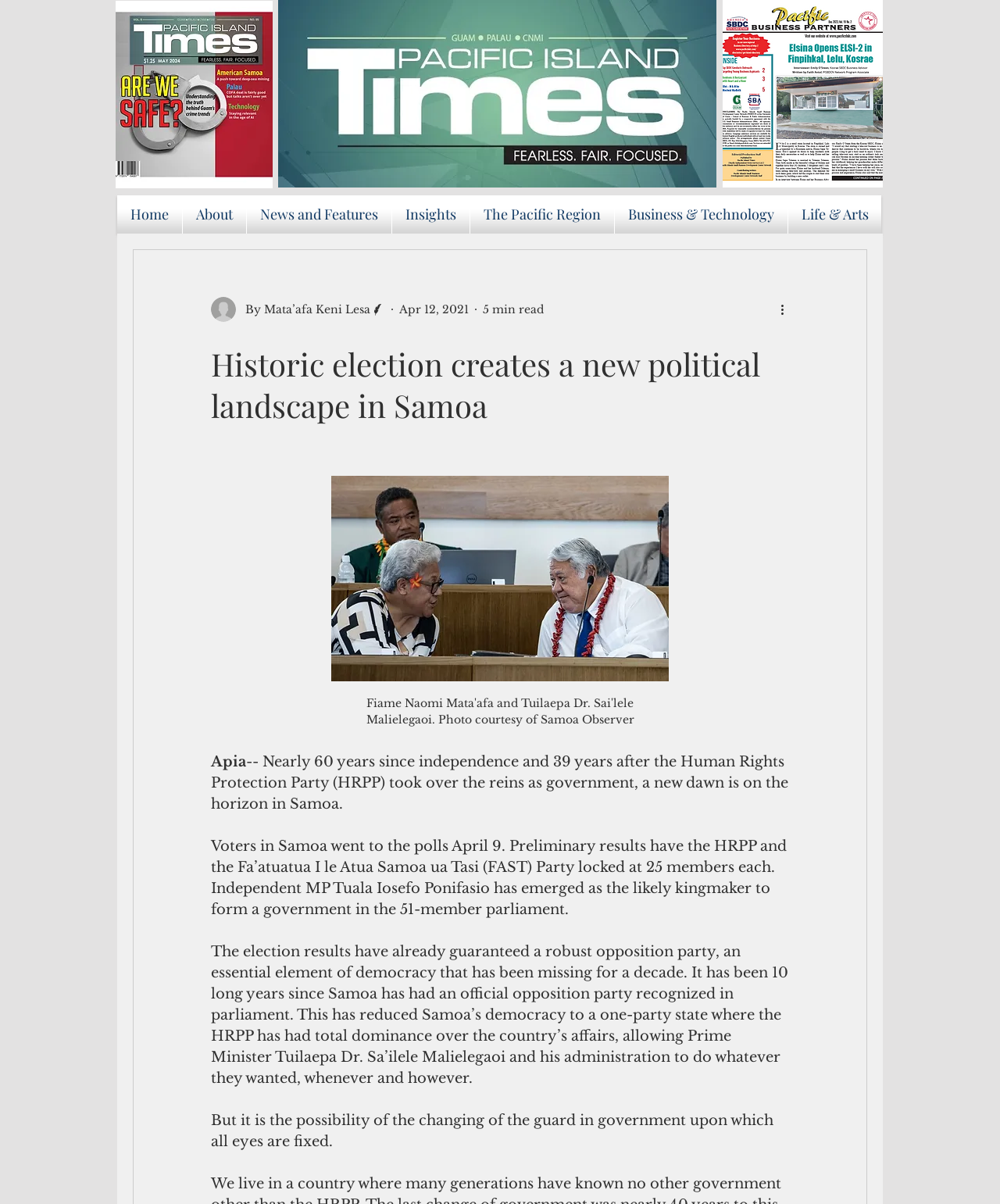What is the name of the party that took over the reins as government 39 years ago?
Provide a detailed and well-explained answer to the question.

I found this answer by reading the static text in the webpage, specifically the sentence '-- Nearly 60 years since independence and 39 years after the Human Rights Protection Party (HRPP) took over the reins as government, a new dawn is on the horizon in Samoa.'